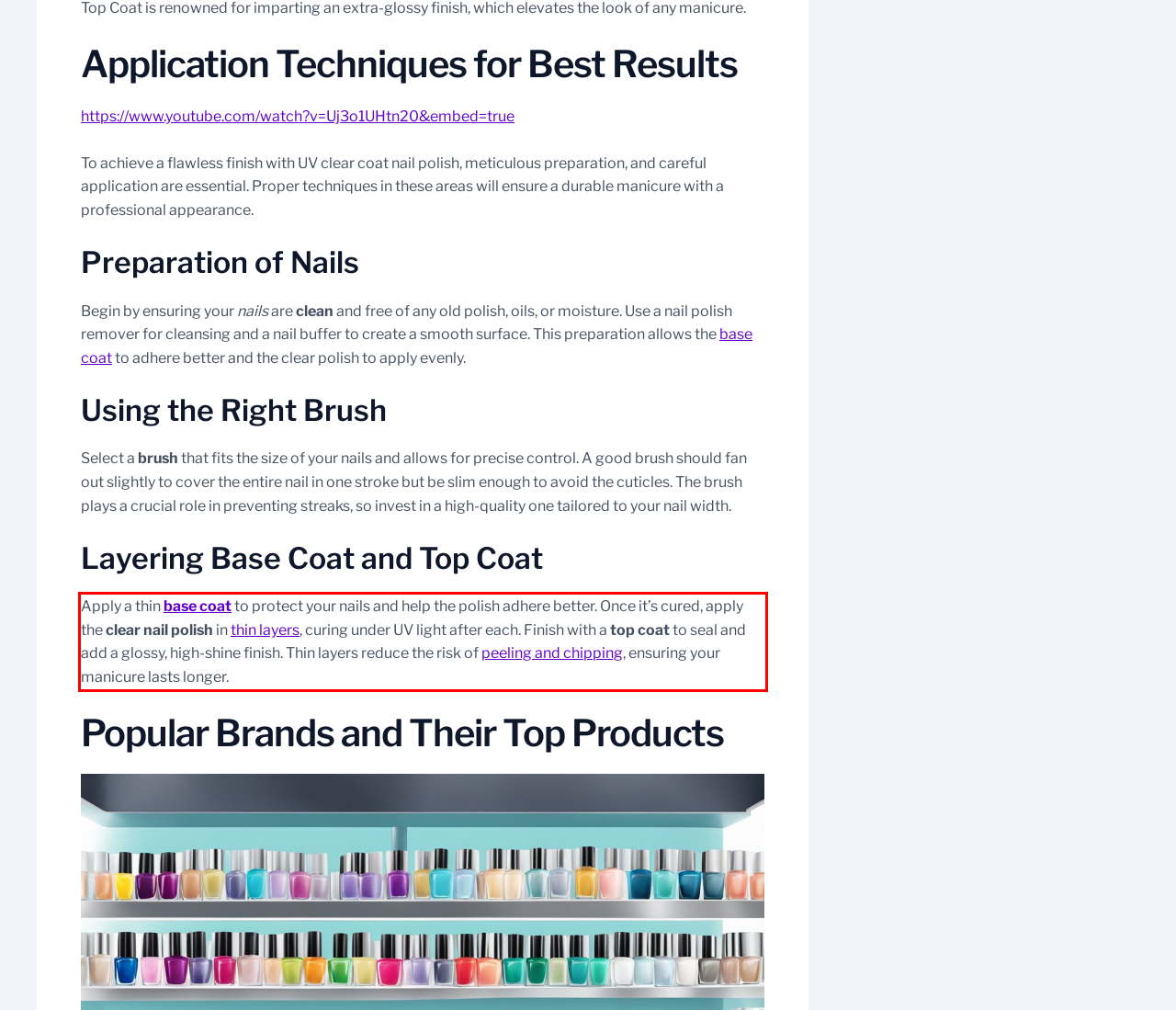Examine the webpage screenshot, find the red bounding box, and extract the text content within this marked area.

Apply a thin base coat to protect your nails and help the polish adhere better. Once it’s cured, apply the clear nail polish in thin layers, curing under UV light after each. Finish with a top coat to seal and add a glossy, high-shine finish. Thin layers reduce the risk of peeling and chipping, ensuring your manicure lasts longer.